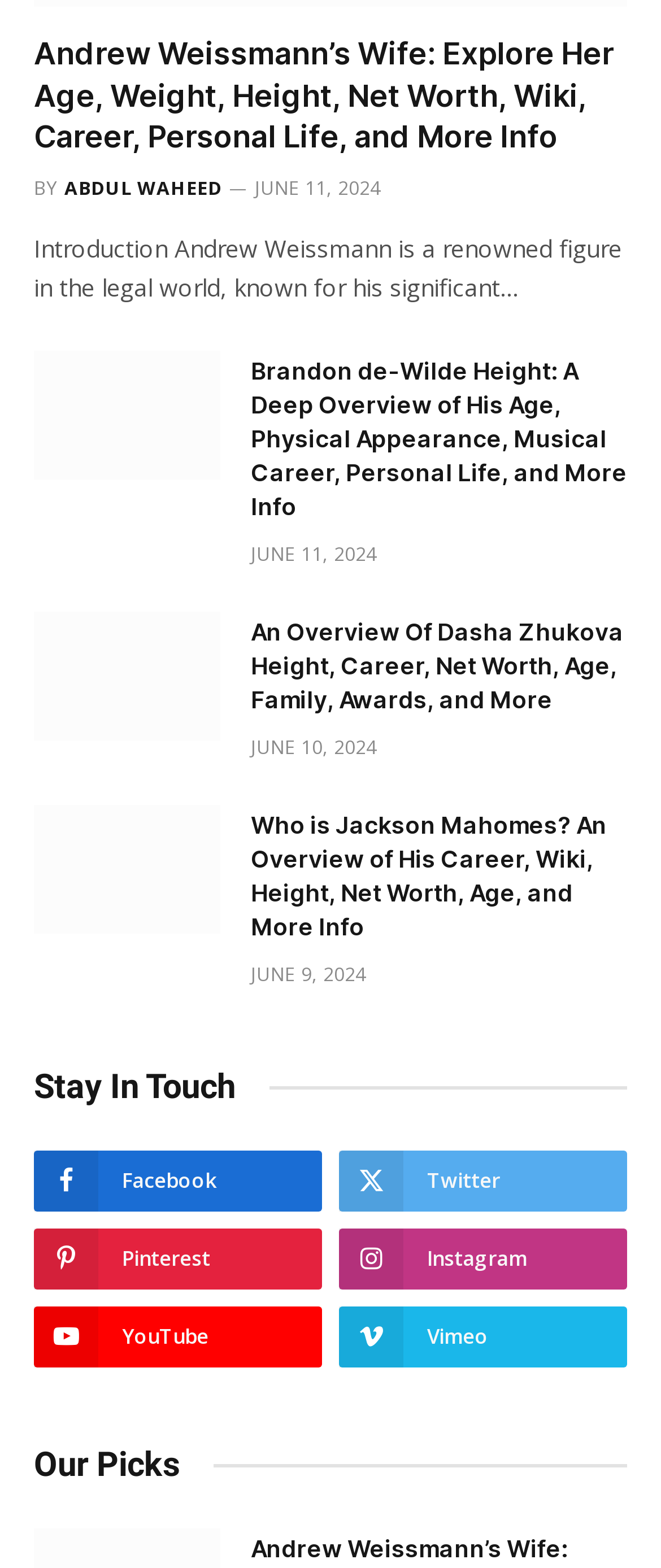Find and indicate the bounding box coordinates of the region you should select to follow the given instruction: "Visit ABDUL WAHEED's page".

[0.097, 0.112, 0.336, 0.128]